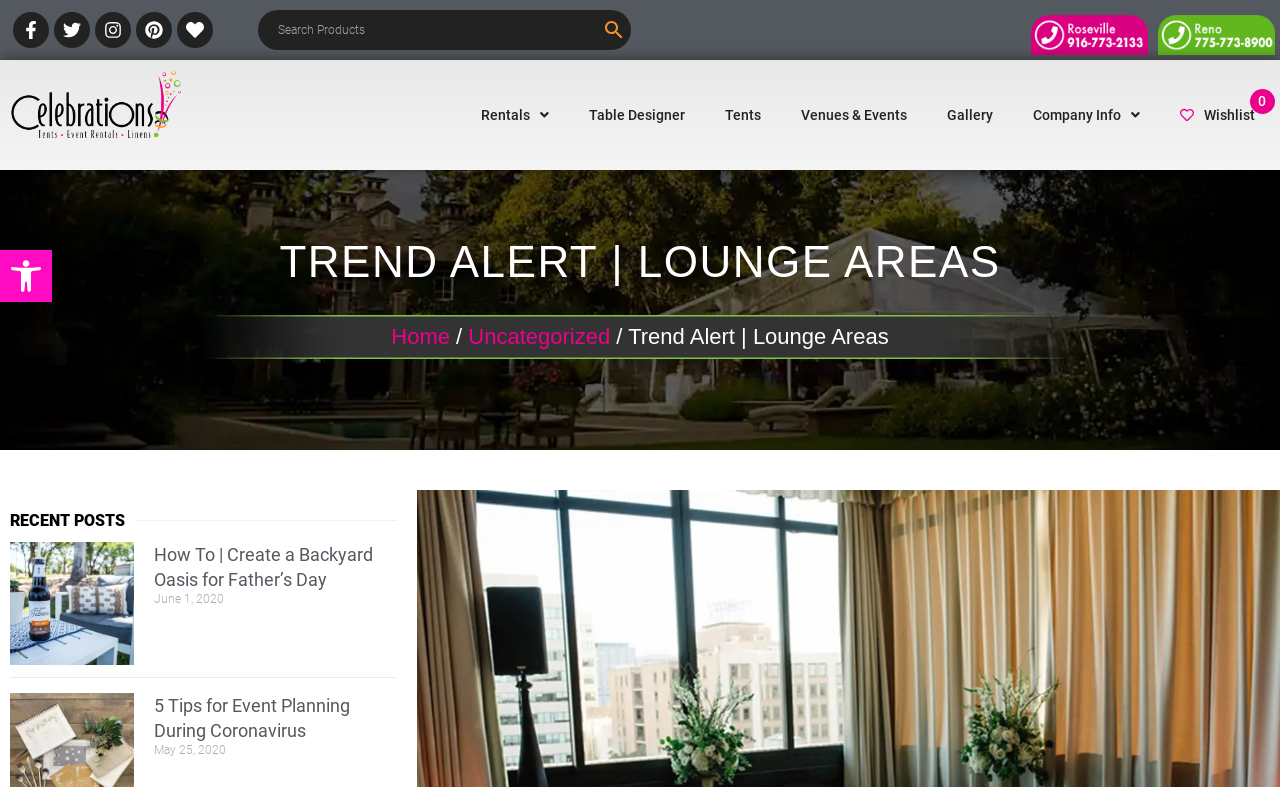Please look at the image and answer the question with a detailed explanation: What is the category of the current webpage?

I analyzed the breadcrumb navigation at the top of the webpage, which shows the current webpage's category. The breadcrumb navigation shows 'Home / Uncategorized / Trend Alert | Lounge Areas', indicating that the current webpage is categorized under 'Uncategorized'.